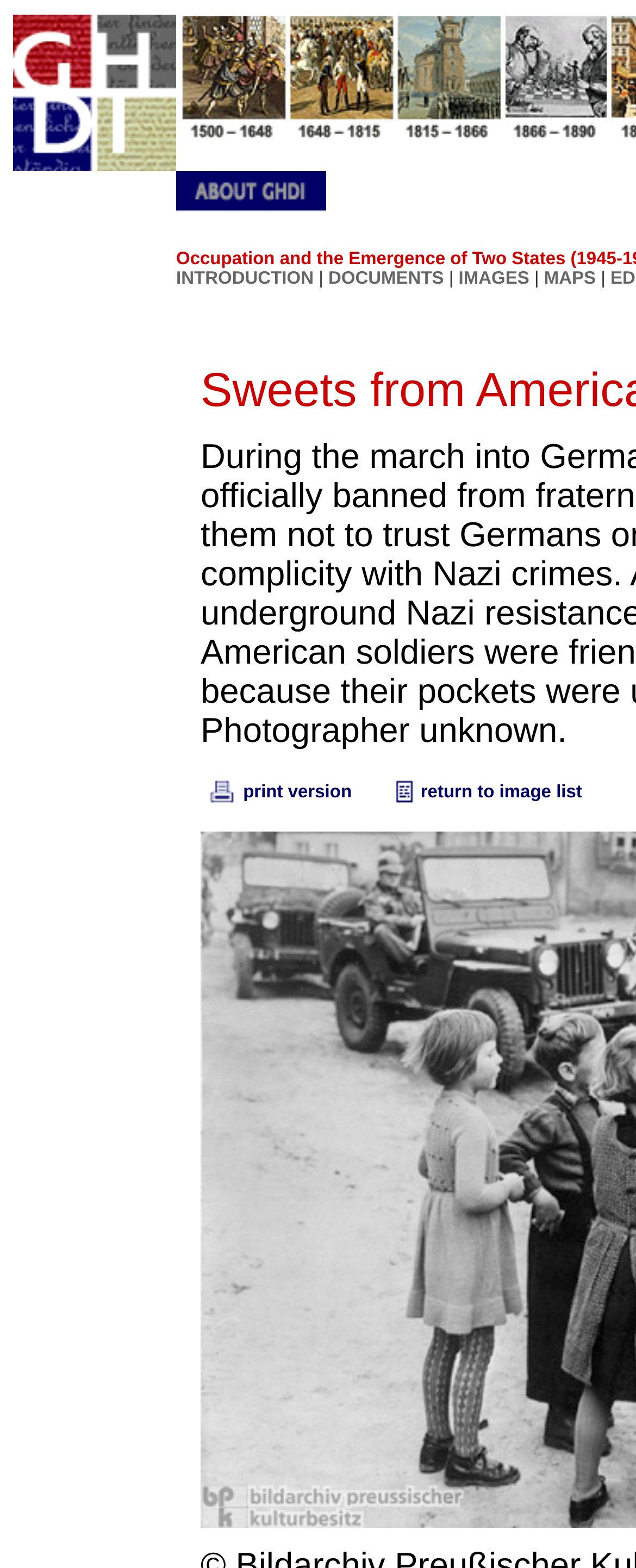Using the element description: "alt="GHDI logo" name="n_logo"", determine the bounding box coordinates for the specified UI element. The coordinates should be four float numbers between 0 and 1, [left, top, right, bottom].

[0.021, 0.1, 0.277, 0.112]